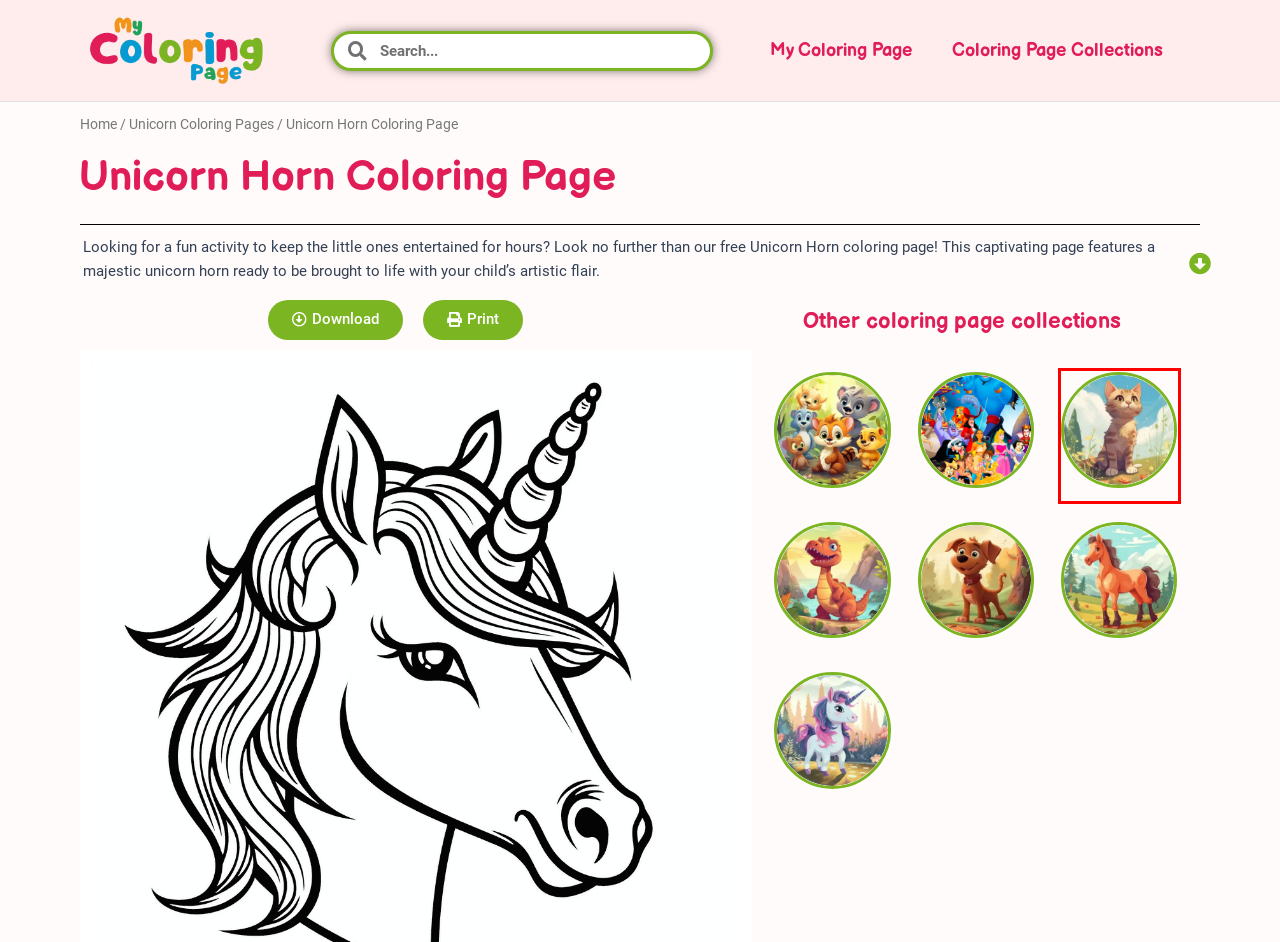Assess the screenshot of a webpage with a red bounding box and determine which webpage description most accurately matches the new page after clicking the element within the red box. Here are the options:
A. Coloring Page Collections | My Coloring Page
B. Cartoon Coloring Pages | My Coloring Page
C. My Coloring Page | Print your kids coloring pages for free !
D. Cat coloring pages | My Coloring Page
E. Dog coloring pages | My Coloring Page
F. Unicorn coloring pages | My Coloring Page
G. Dinosaur coloring pages | My Coloring Page
H. Animal coloring pages | My Coloring Page

D